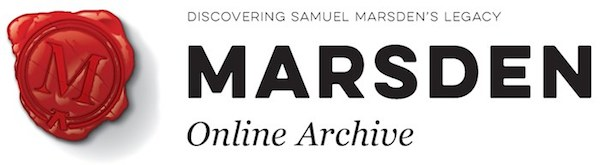Using the details in the image, give a detailed response to the question below:
What is the typography style of 'MARS DEN' and 'Online Archive'?

The typography of 'MARS DEN' alongside 'Online Archive' is clean and modern, suggesting a contemporary approach to archiving historical information and making the archive's visual identity appealing to users.